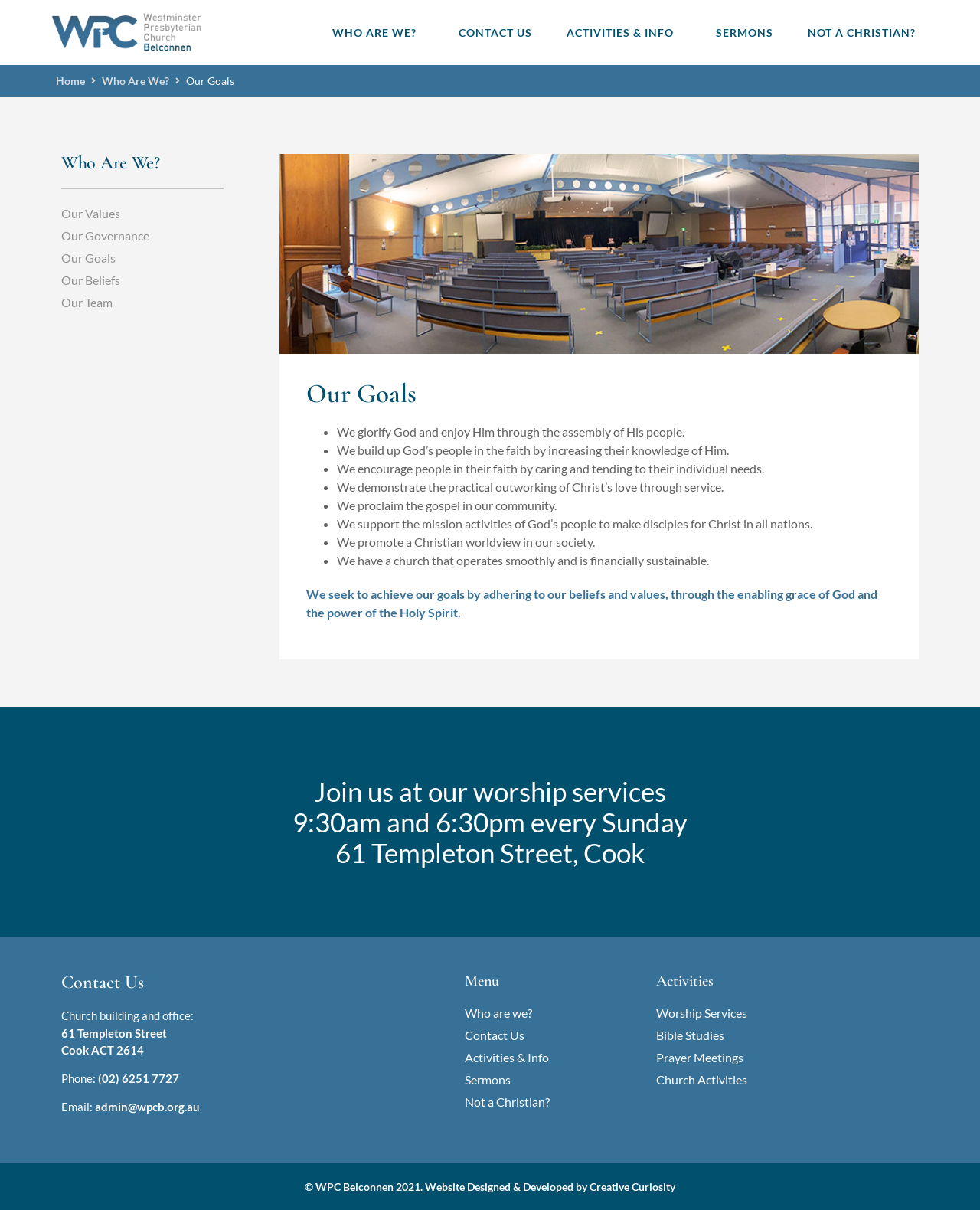Locate the bounding box coordinates of the item that should be clicked to fulfill the instruction: "Read about Our Goals".

[0.313, 0.315, 0.91, 0.337]